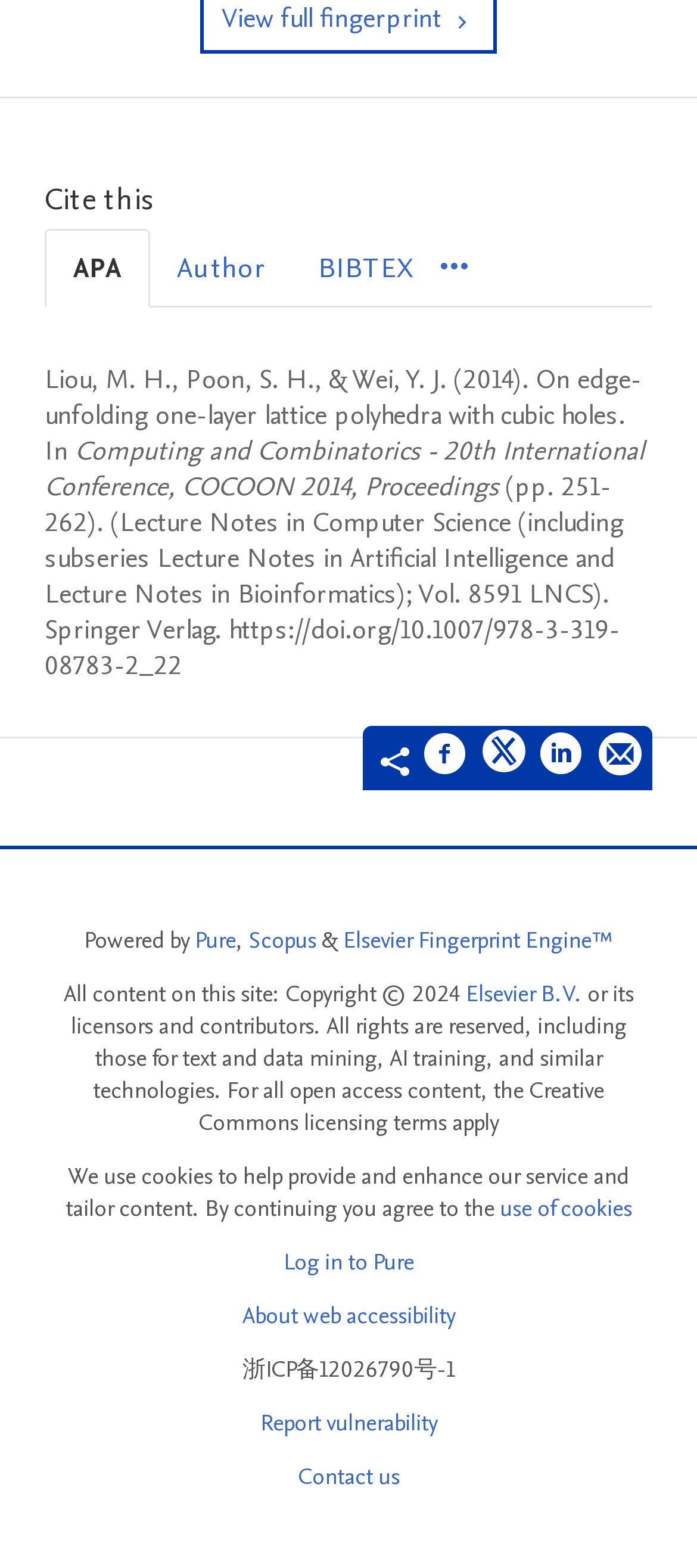Determine the bounding box coordinates of the clickable element necessary to fulfill the instruction: "Cite this in APA style". Provide the coordinates as four float numbers within the 0 to 1 range, i.e., [left, top, right, bottom].

[0.064, 0.146, 0.215, 0.196]